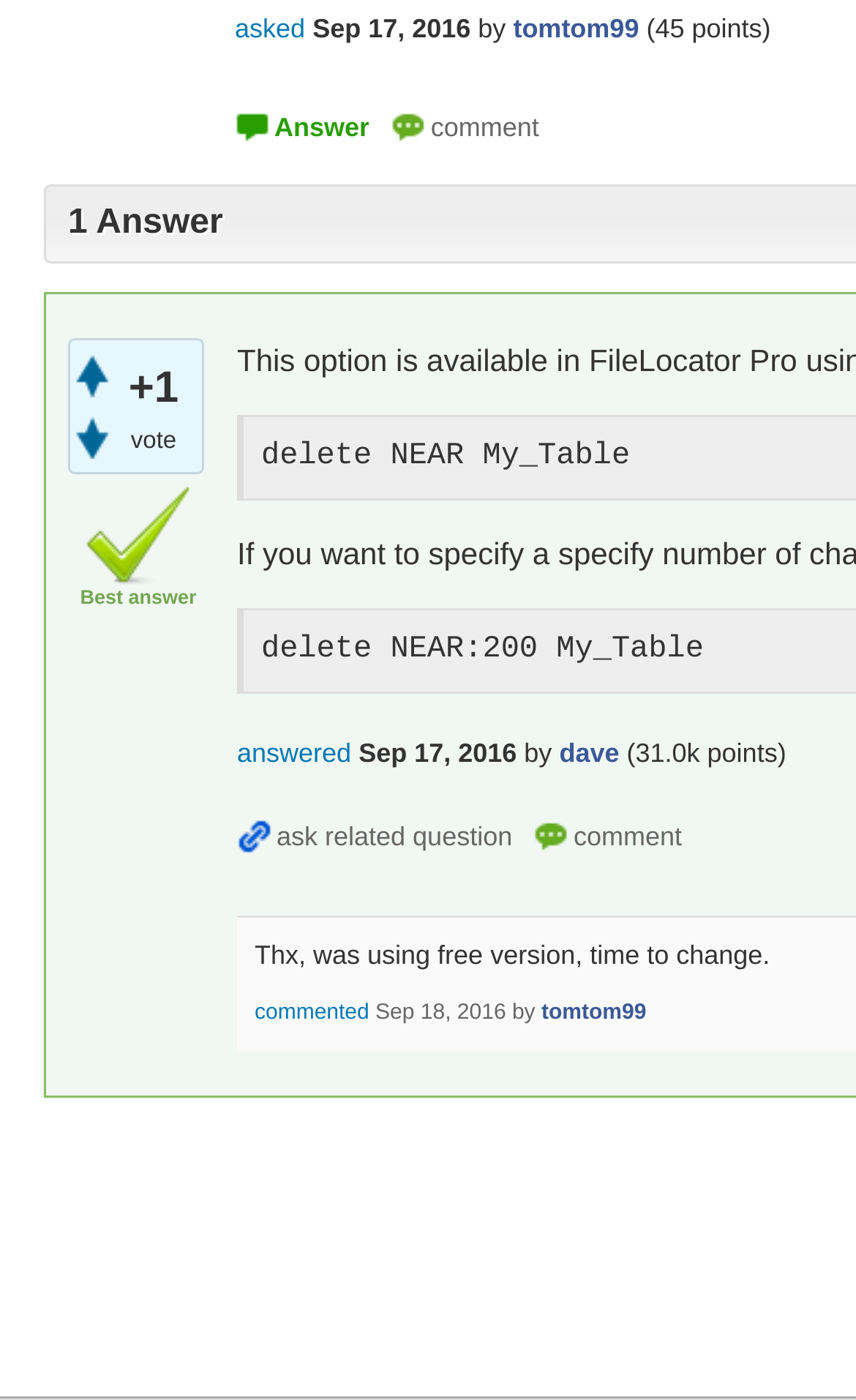Identify the bounding box coordinates of the section that should be clicked to achieve the task described: "Click the 'ask related question' button".

[0.277, 0.578, 0.598, 0.616]